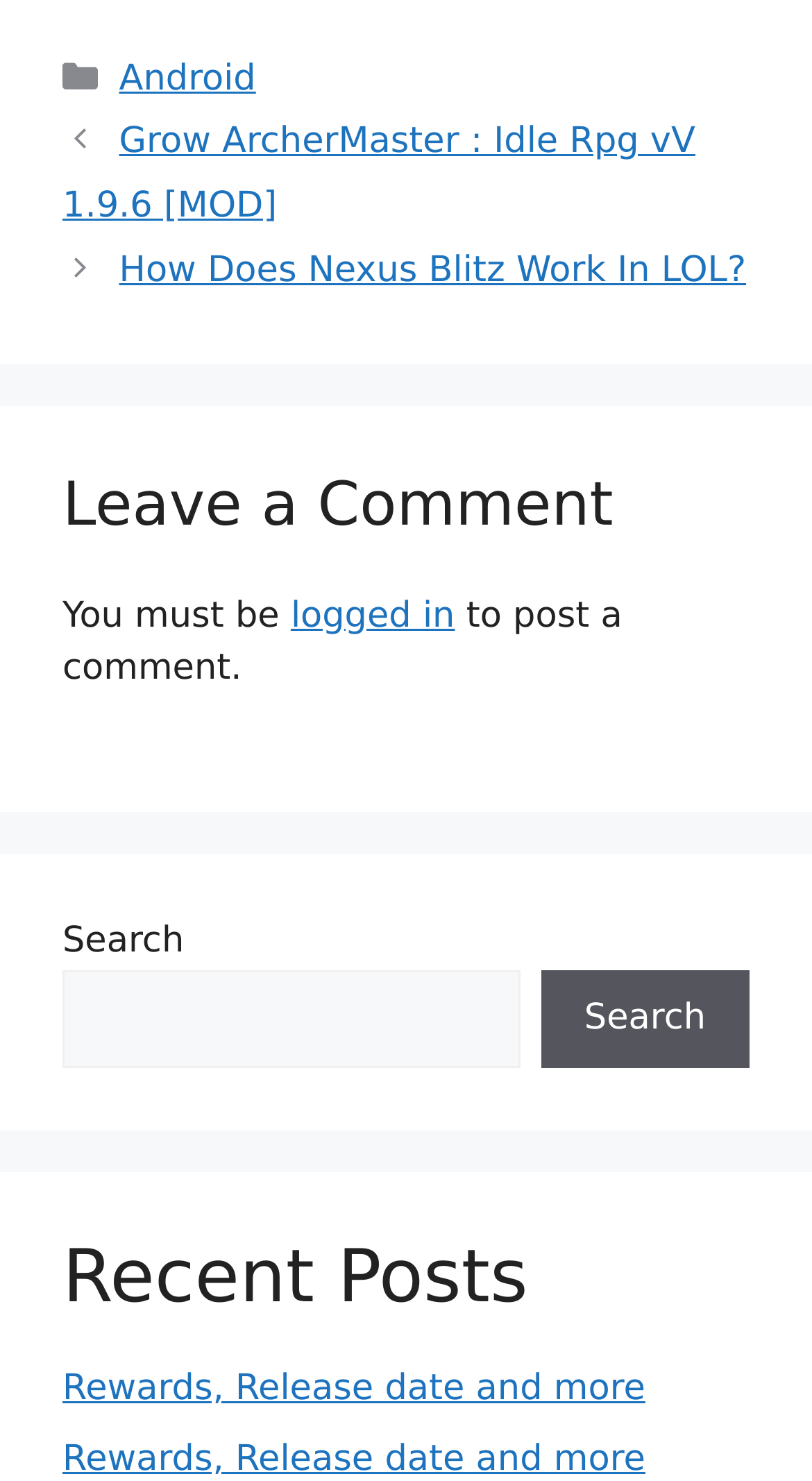How many posts are listed under 'Posts'?
Please interpret the details in the image and answer the question thoroughly.

I found a navigation element with the text 'Posts' and two link elements underneath it, which suggests that there are two posts listed under 'Posts'.